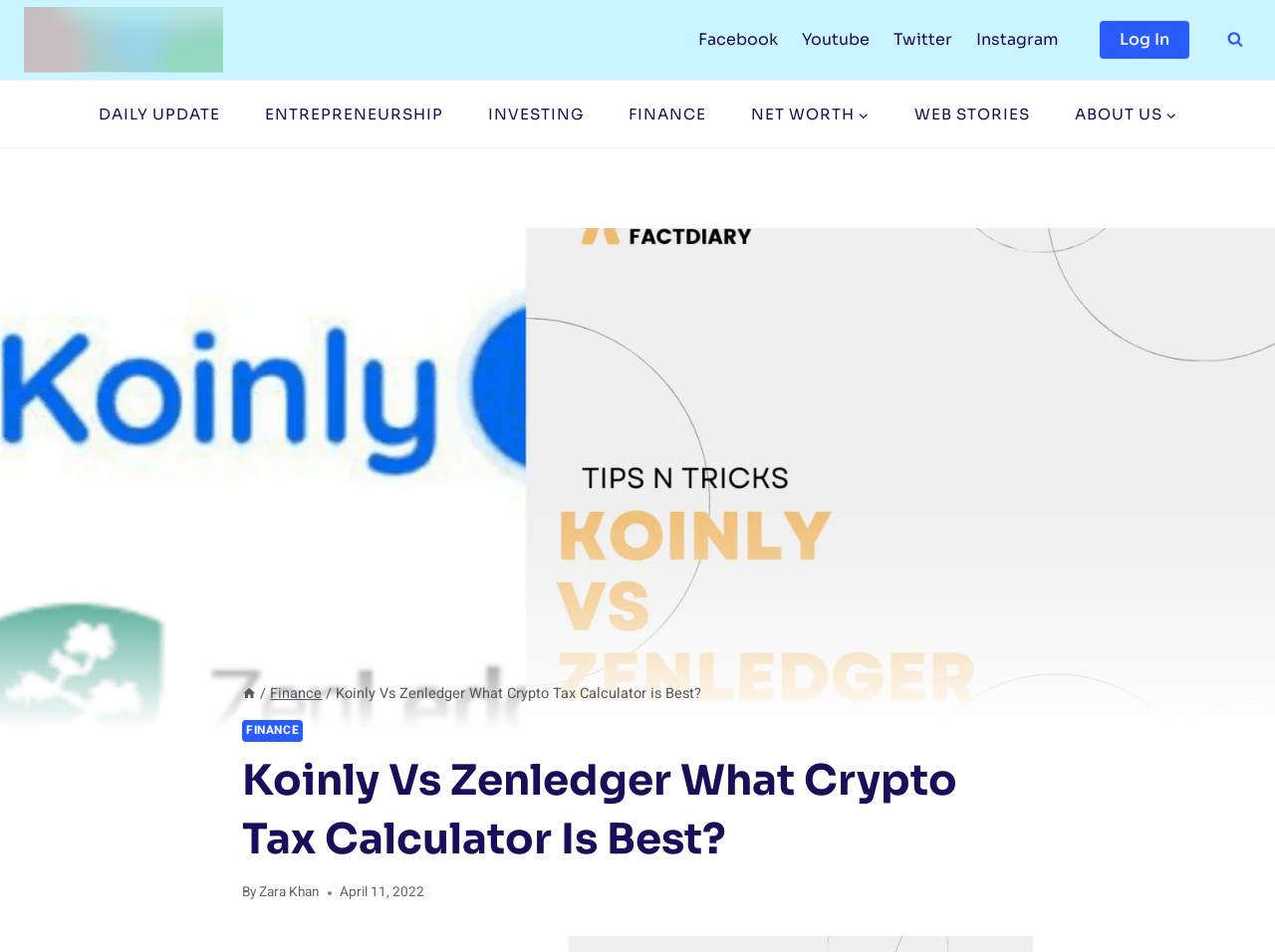Identify and provide the title of the webpage.

Koinly Vs Zenledger What Crypto Tax Calculator Is Best?